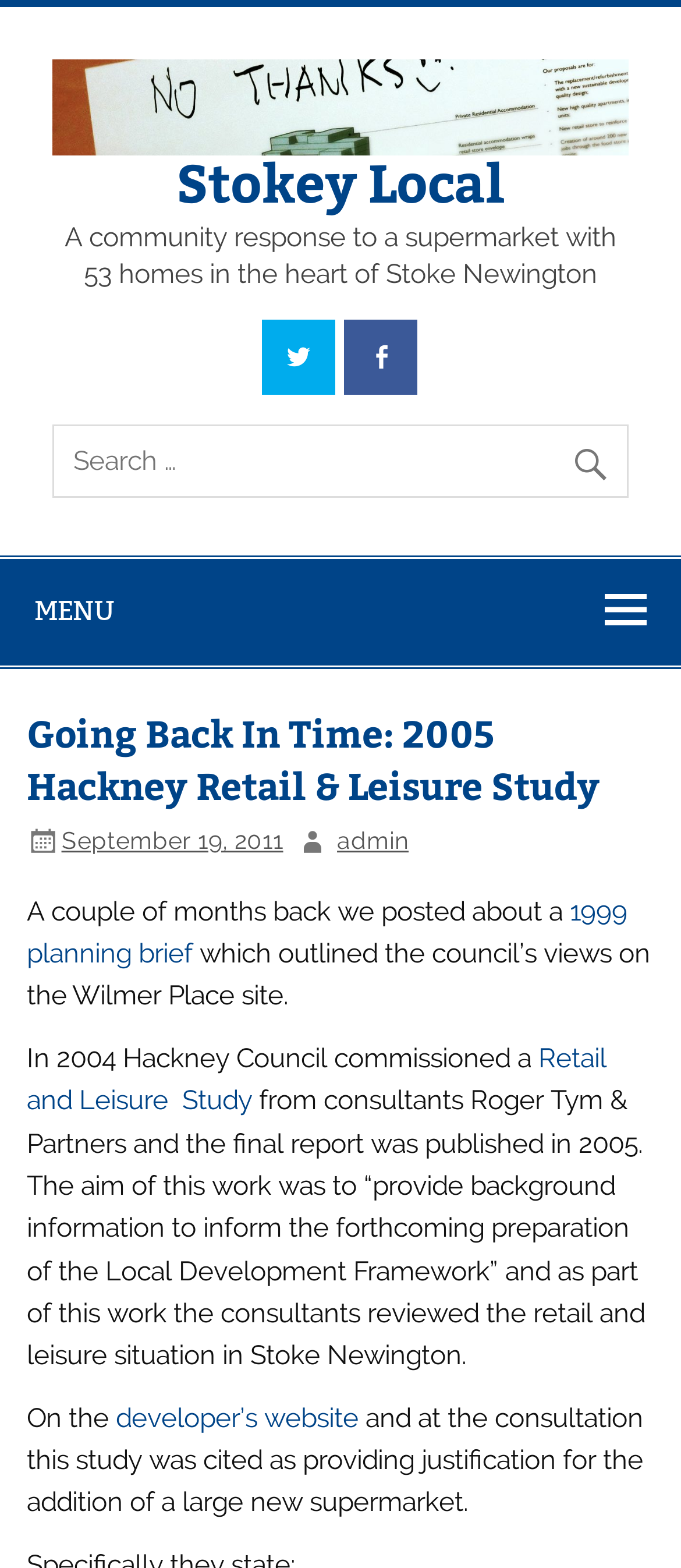Bounding box coordinates must be specified in the format (top-left x, top-left y, bottom-right x, bottom-right y). All values should be floating point numbers between 0 and 1. What are the bounding box coordinates of the UI element described as: Facebook

[0.505, 0.204, 0.614, 0.252]